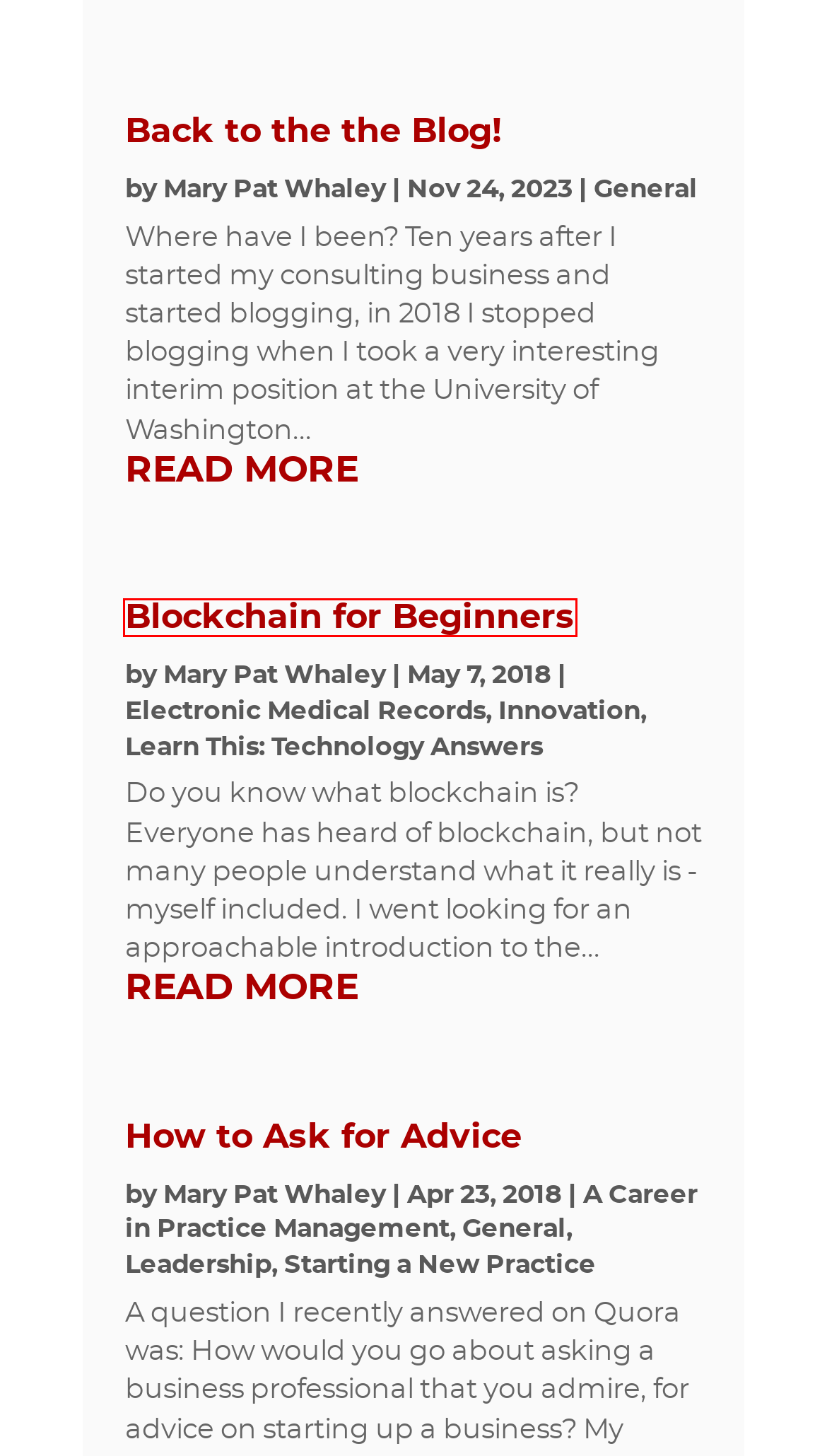You are provided with a screenshot of a webpage that includes a red rectangle bounding box. Please choose the most appropriate webpage description that matches the new webpage after clicking the element within the red bounding box. Here are the candidates:
A. A Career in Practice Management Archives - Manage My Practice
B. How to Ask for Advice - Manage My Practice
C. Learn This: Technology Answers Archives - Manage My Practice
D. Blockchain for Beginners - Manage My Practice
E. General Archives - Manage My Practice
F. Electronic Medical Records Archives - Manage My Practice
G. Innovation Archives - Manage My Practice
H. Leadership Archives - Manage My Practice

D